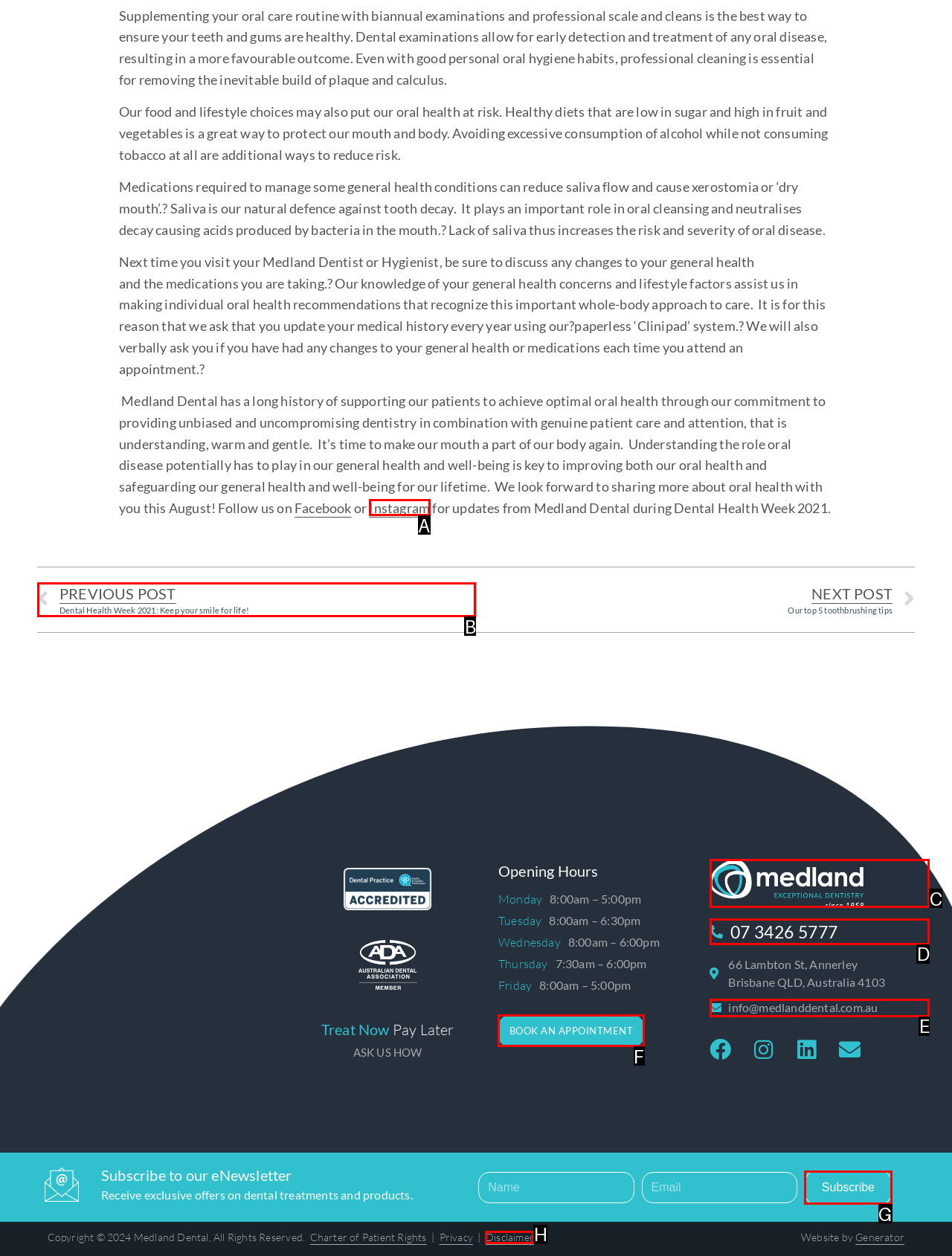Point out the HTML element I should click to achieve the following: Subscribe to the eNewsletter Reply with the letter of the selected element.

G